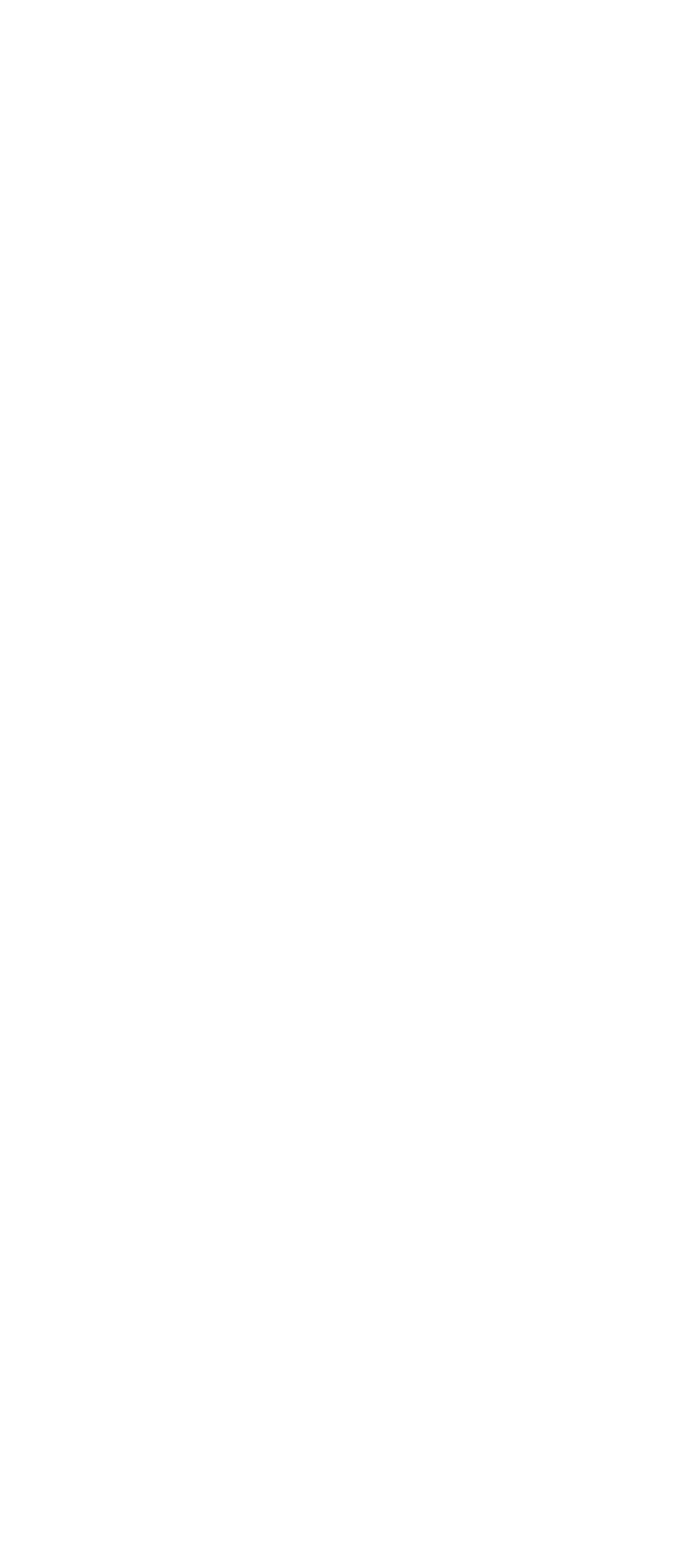Is the search box required?
Use the image to answer the question with a single word or phrase.

No